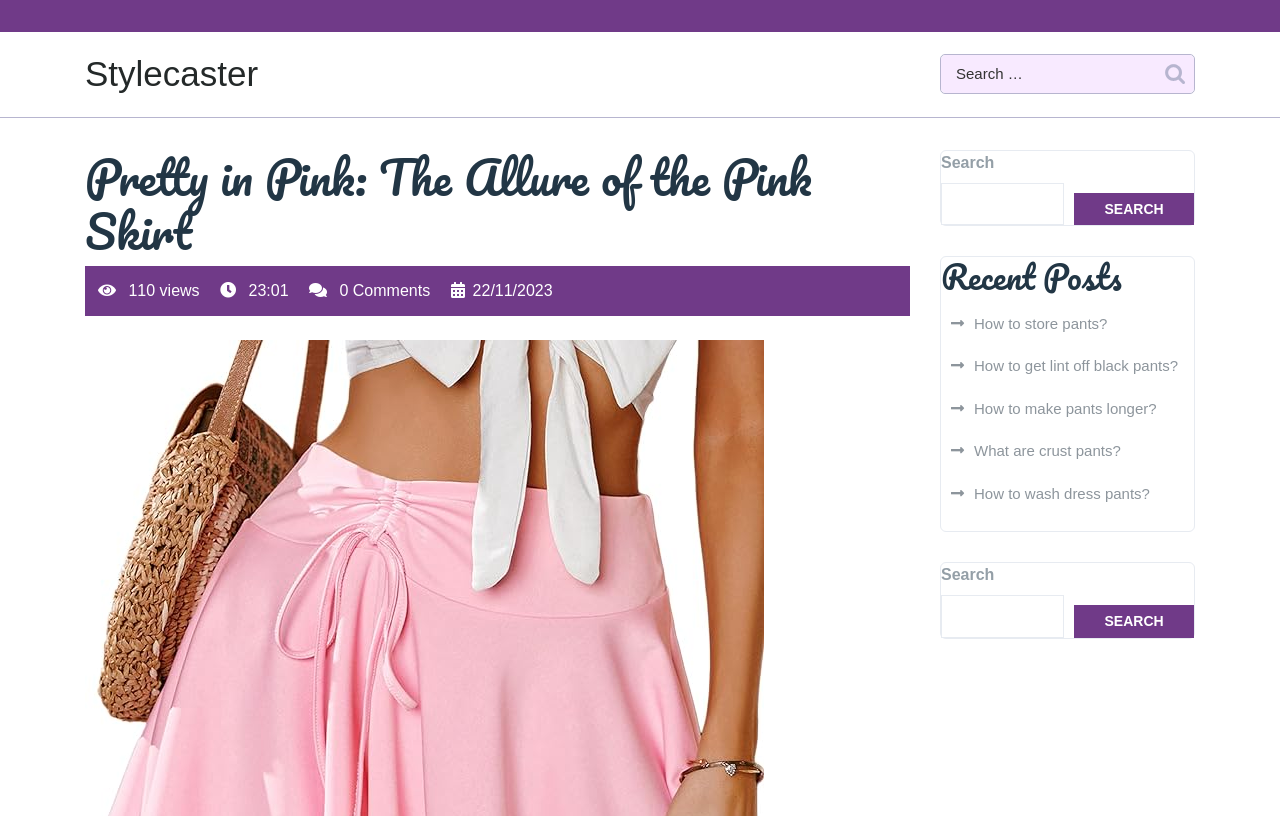Could you highlight the region that needs to be clicked to execute the instruction: "Click on the 'How to store pants?' link"?

[0.743, 0.386, 0.865, 0.407]